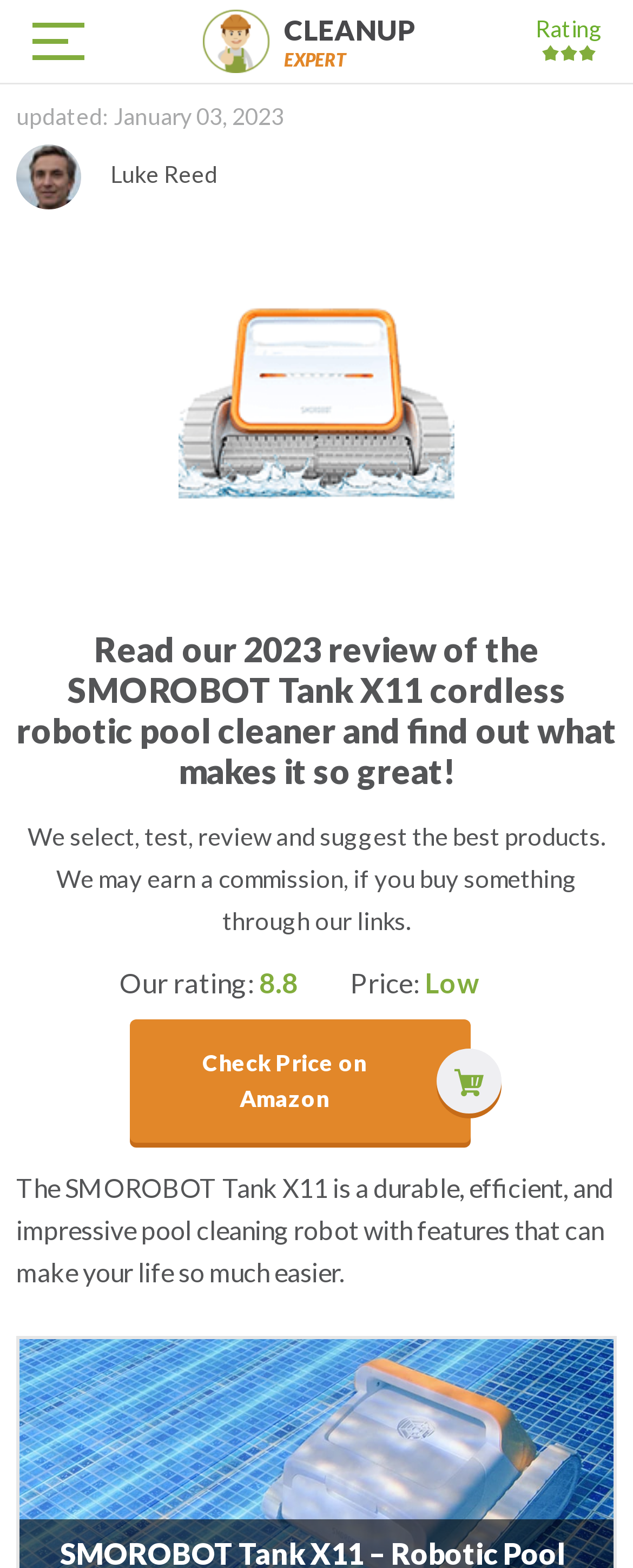What is the rating of the SMOROBOT Tank X11?
Answer the question based on the image using a single word or a brief phrase.

8.8